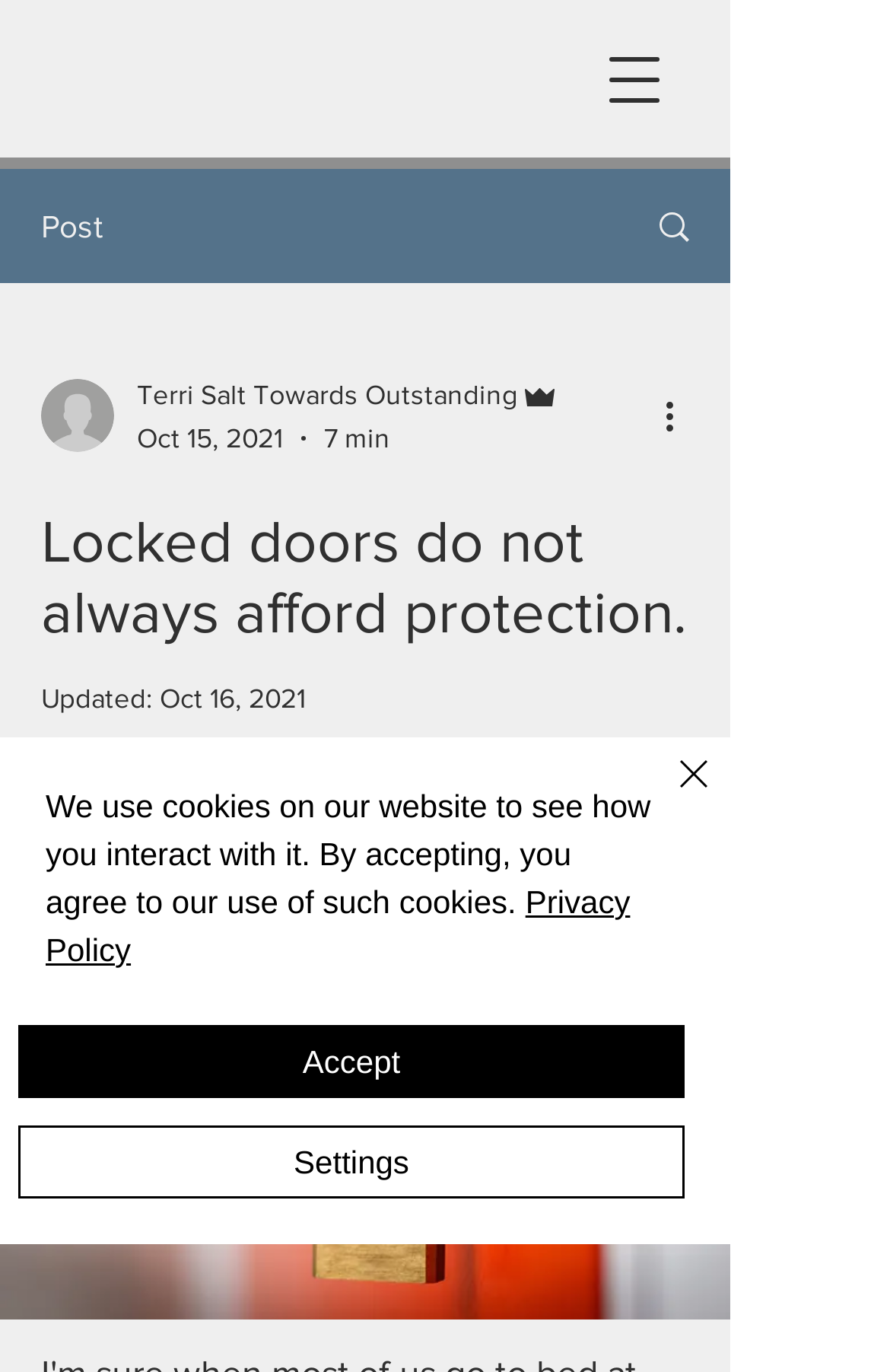Respond to the following question with a brief word or phrase:
When was the article updated?

Oct 16, 2021